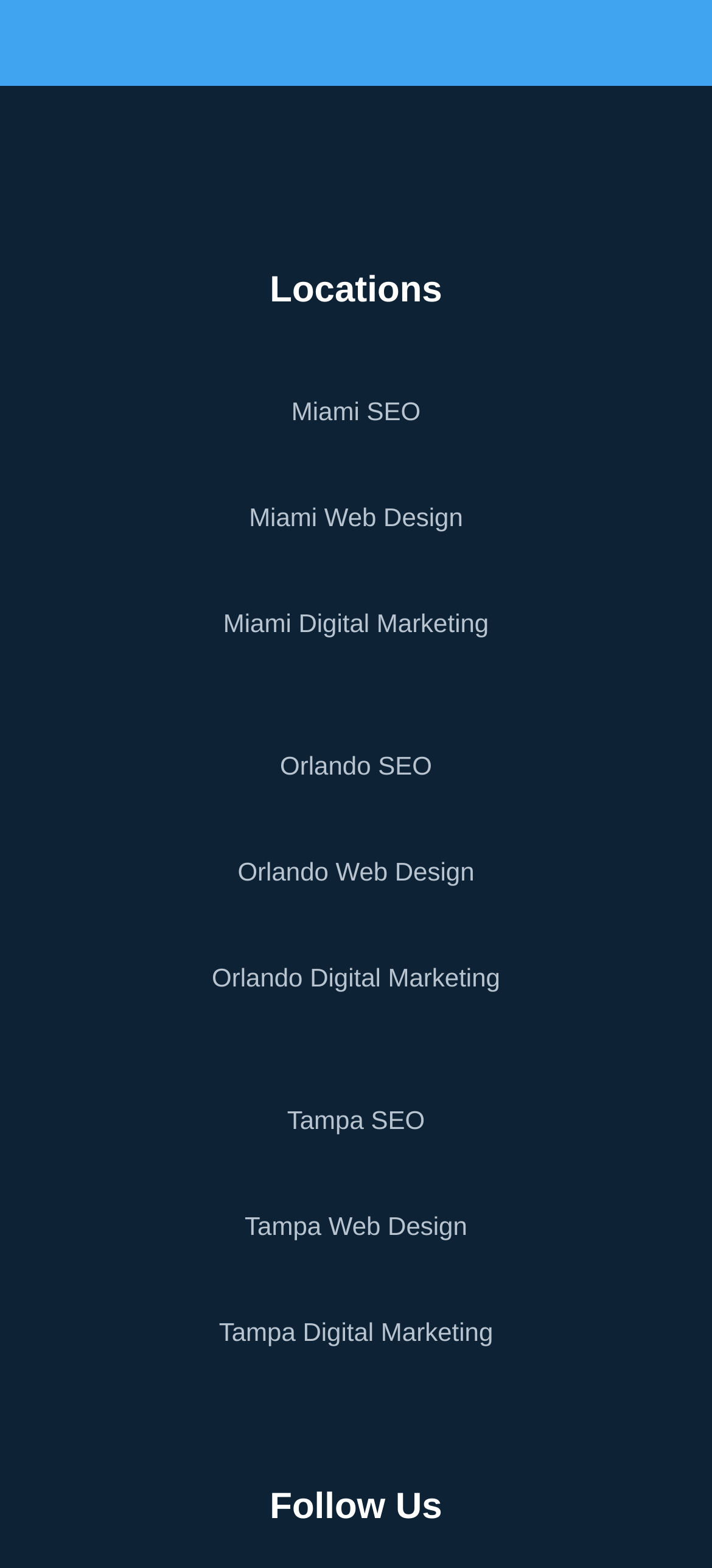Identify the bounding box for the described UI element: "Orlando SEO".

[0.393, 0.479, 0.607, 0.498]